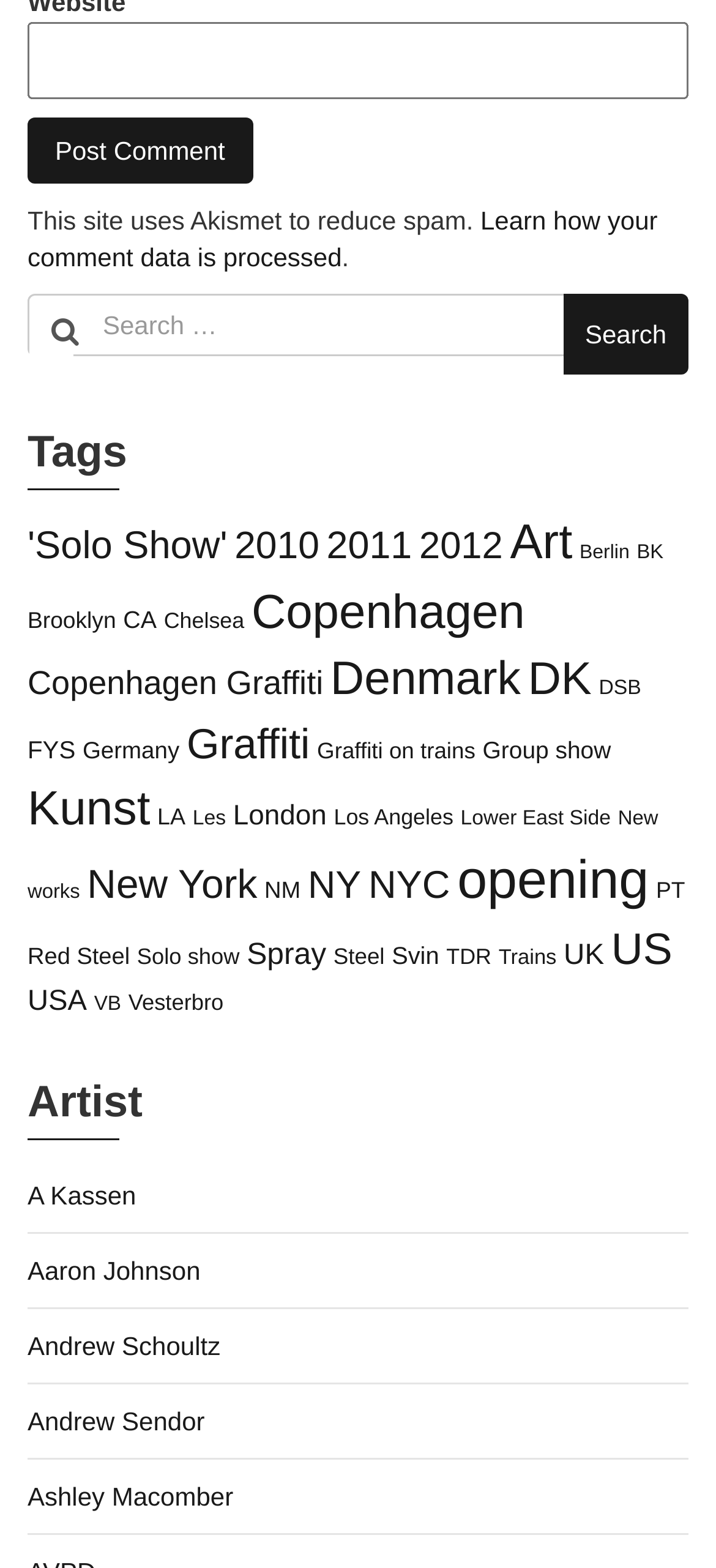Using floating point numbers between 0 and 1, provide the bounding box coordinates in the format (top-left x, top-left y, bottom-right x, bottom-right y). Locate the UI element described here: Andrew Schoultz

[0.038, 0.849, 0.308, 0.868]